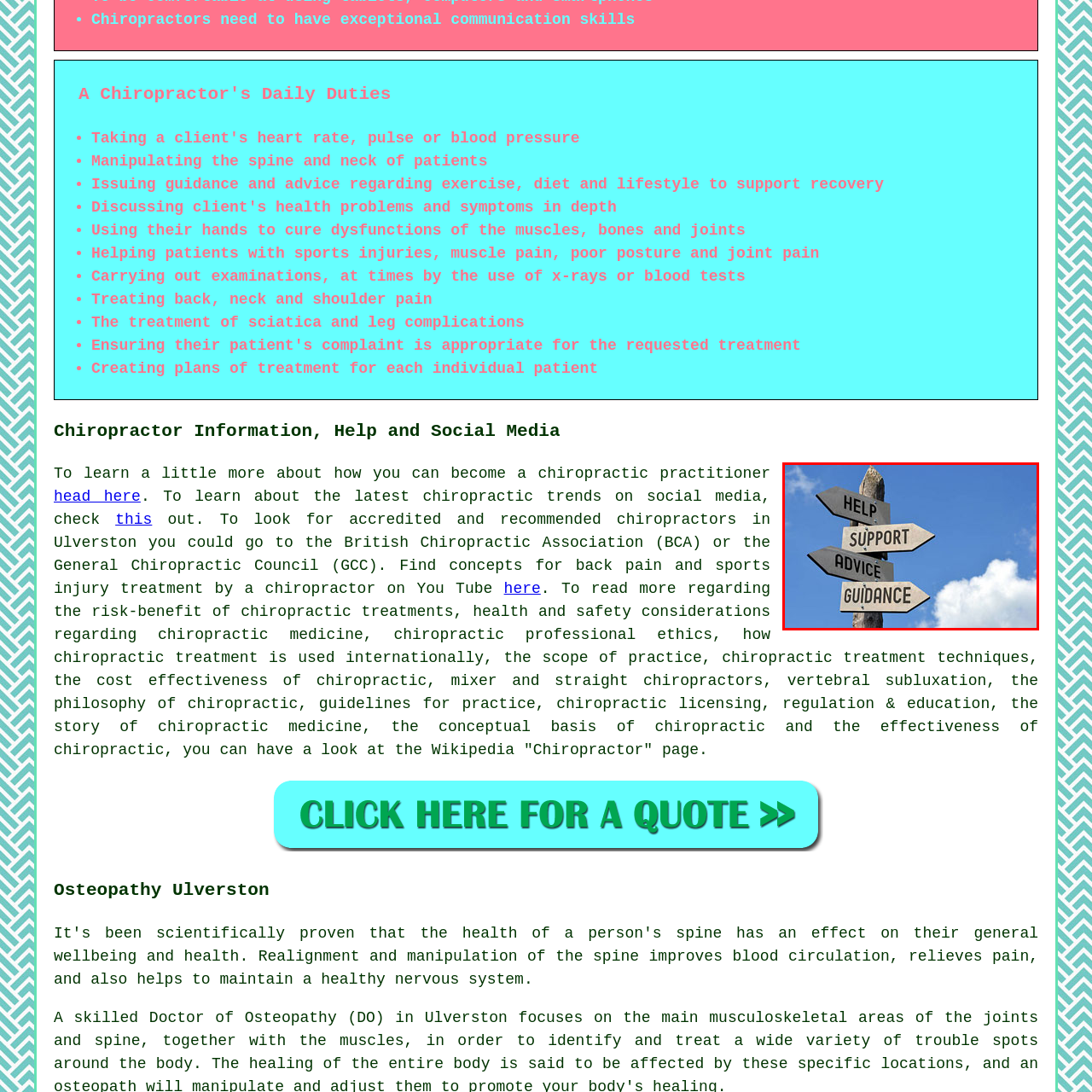Analyze the picture within the red frame, What is the purpose of chiropractic care according to the image? 
Provide a one-word or one-phrase response.

To enhance overall well-being